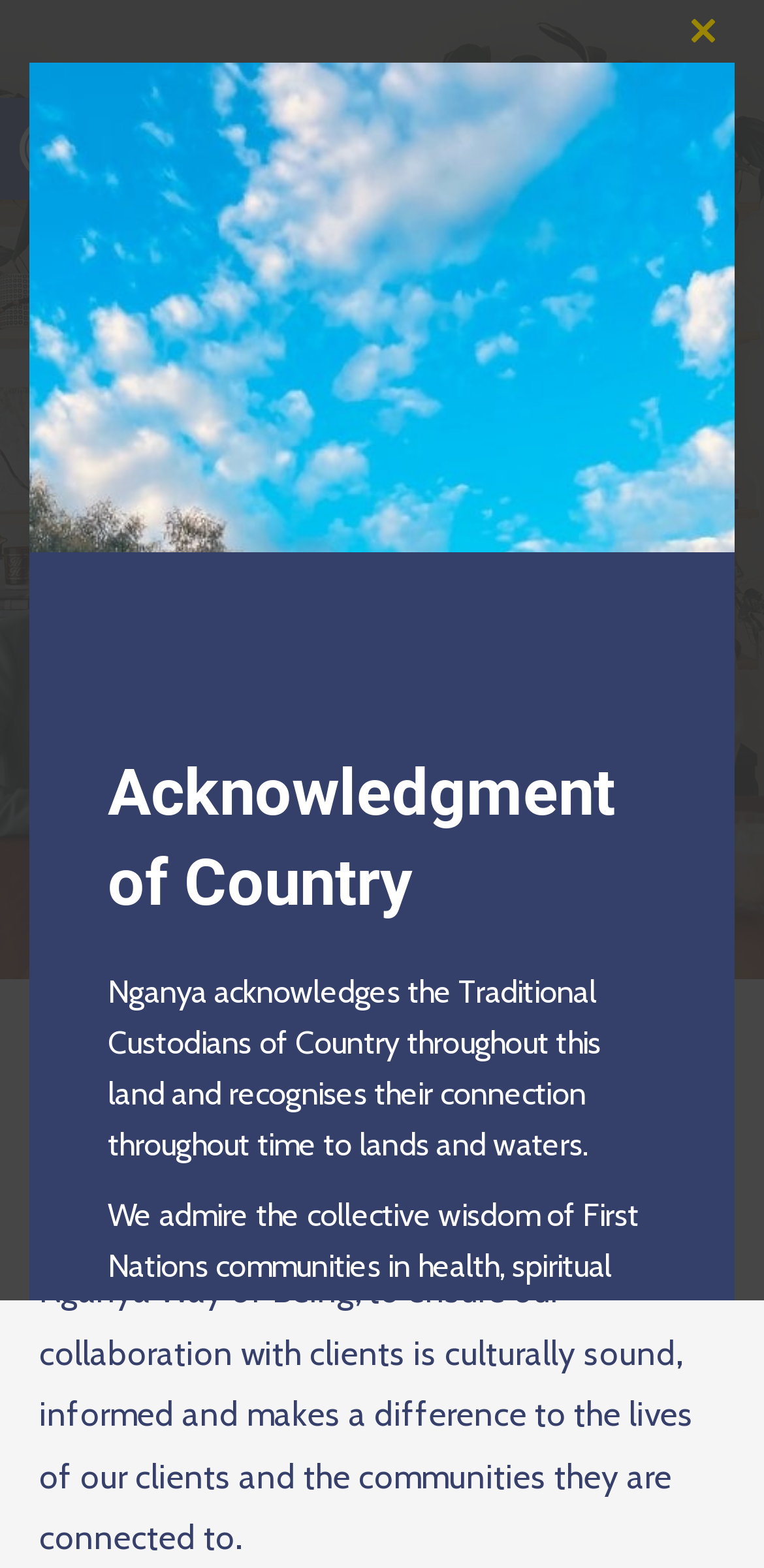Answer the question with a single word or phrase: 
What is the purpose of the button with the image 'Accessibility Tools'?

Open toolbar Accessibility Tools